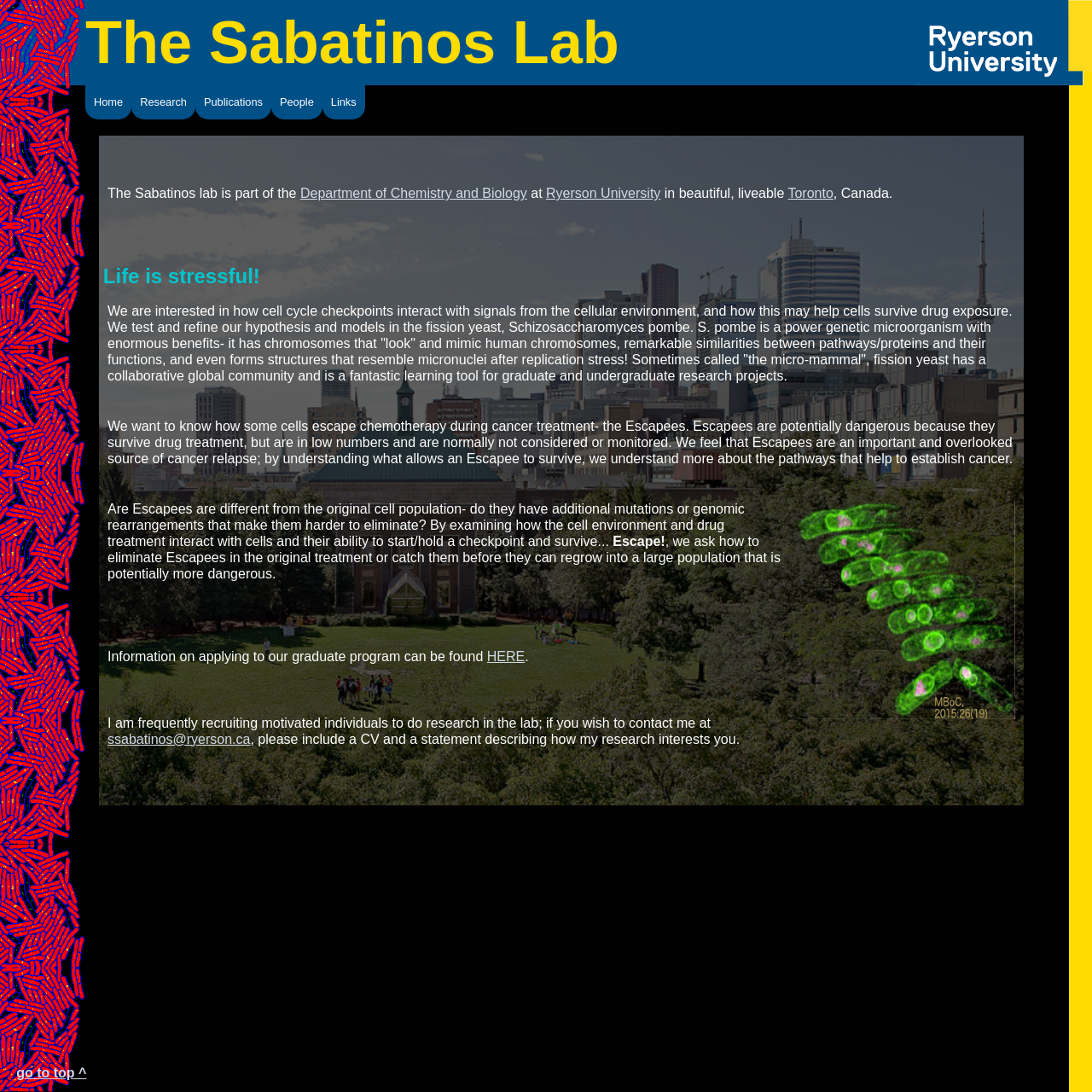What university is the lab part of?
Answer the question with a single word or phrase, referring to the image.

Ryerson University